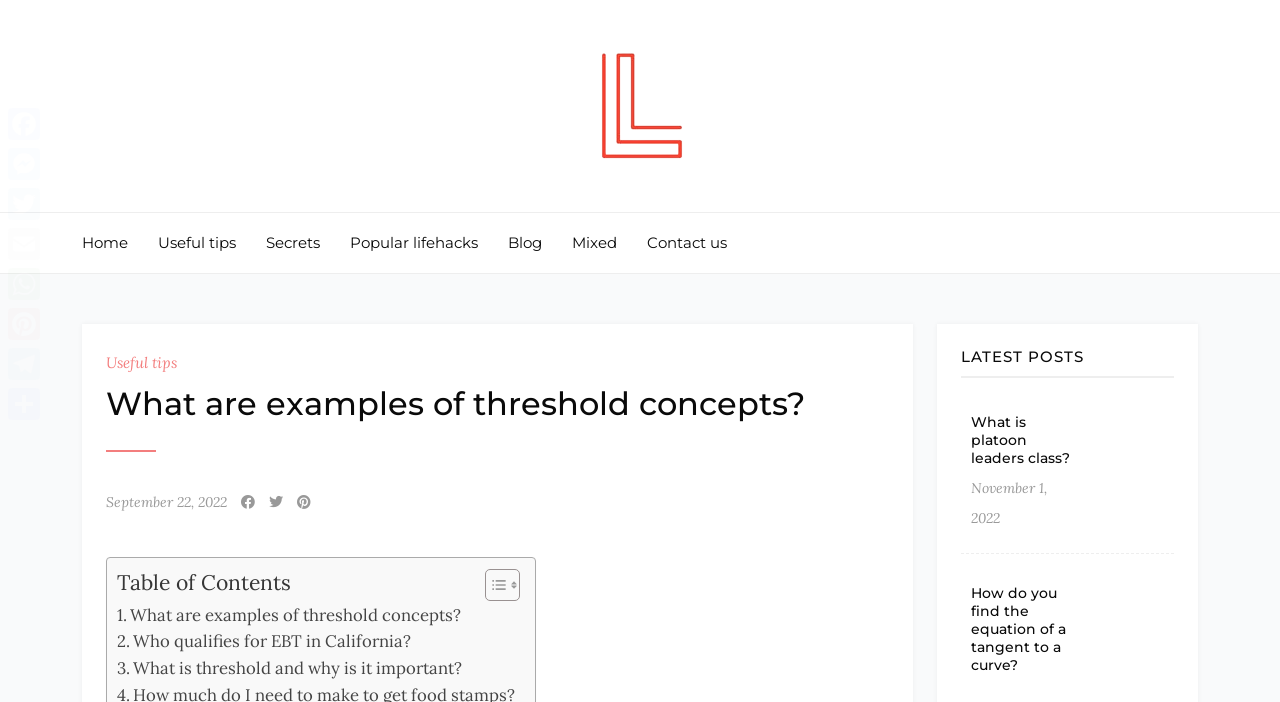Determine the bounding box coordinates of the section I need to click to execute the following instruction: "Read the article 'What is platoon leaders class?'". Provide the coordinates as four float numbers between 0 and 1, i.e., [left, top, right, bottom].

[0.759, 0.588, 0.839, 0.666]